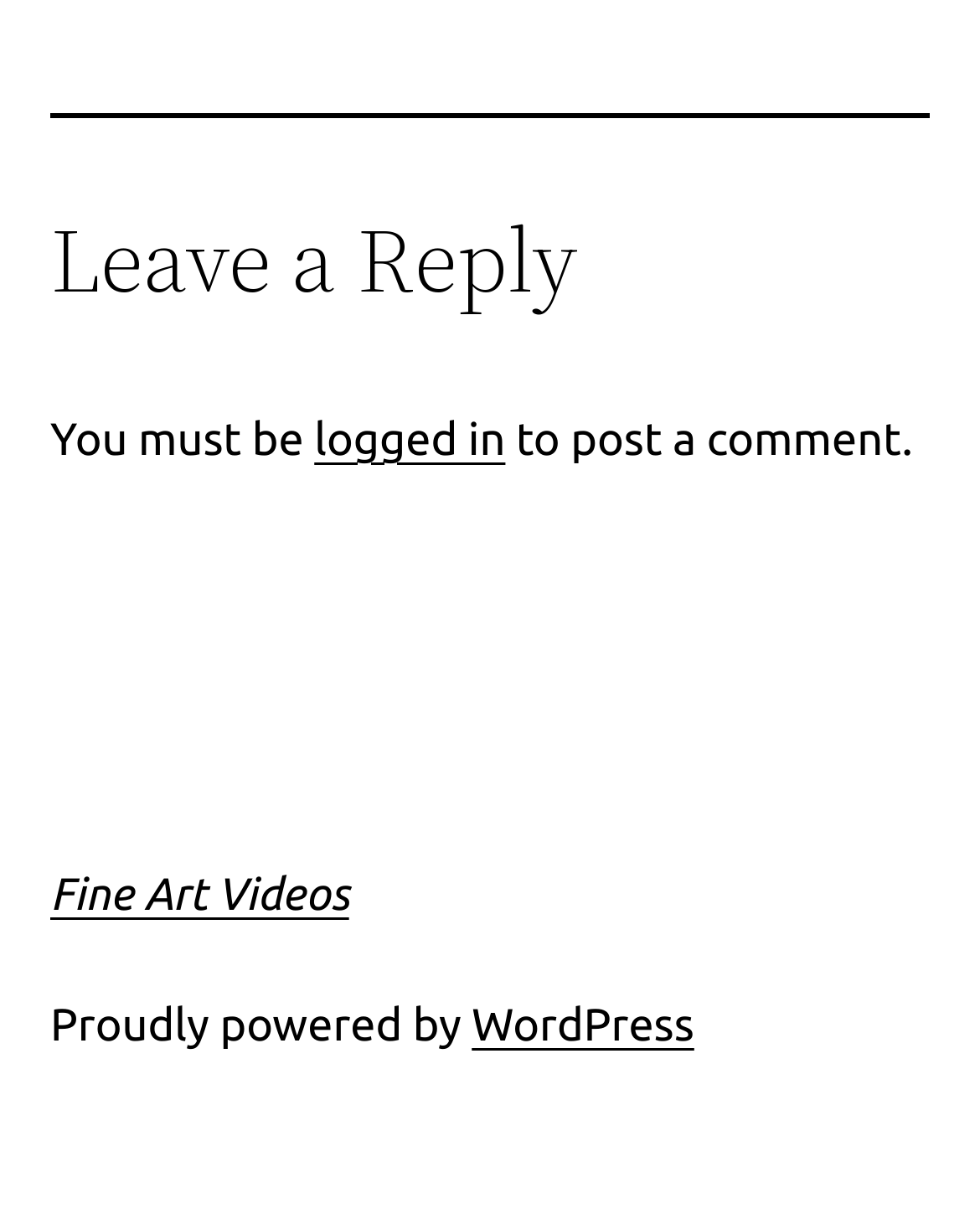What is the orientation of the separator at the top?
Relying on the image, give a concise answer in one word or a brief phrase.

Horizontal